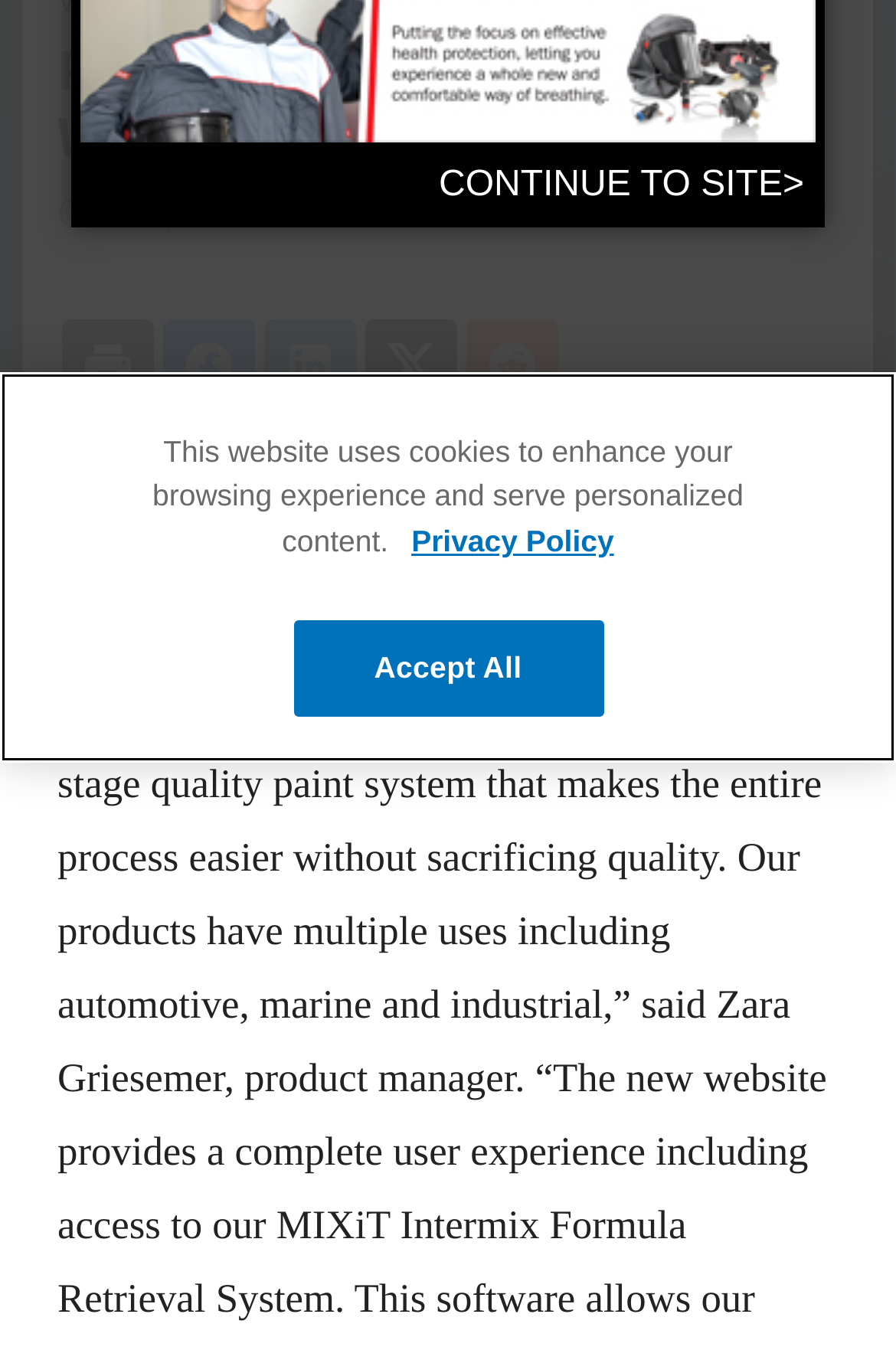Identify the bounding box of the UI element described as follows: "Terms & Conditions". Provide the coordinates as four float numbers in the range of 0 to 1 [left, top, right, bottom].

[0.0, 0.439, 0.082, 0.497]